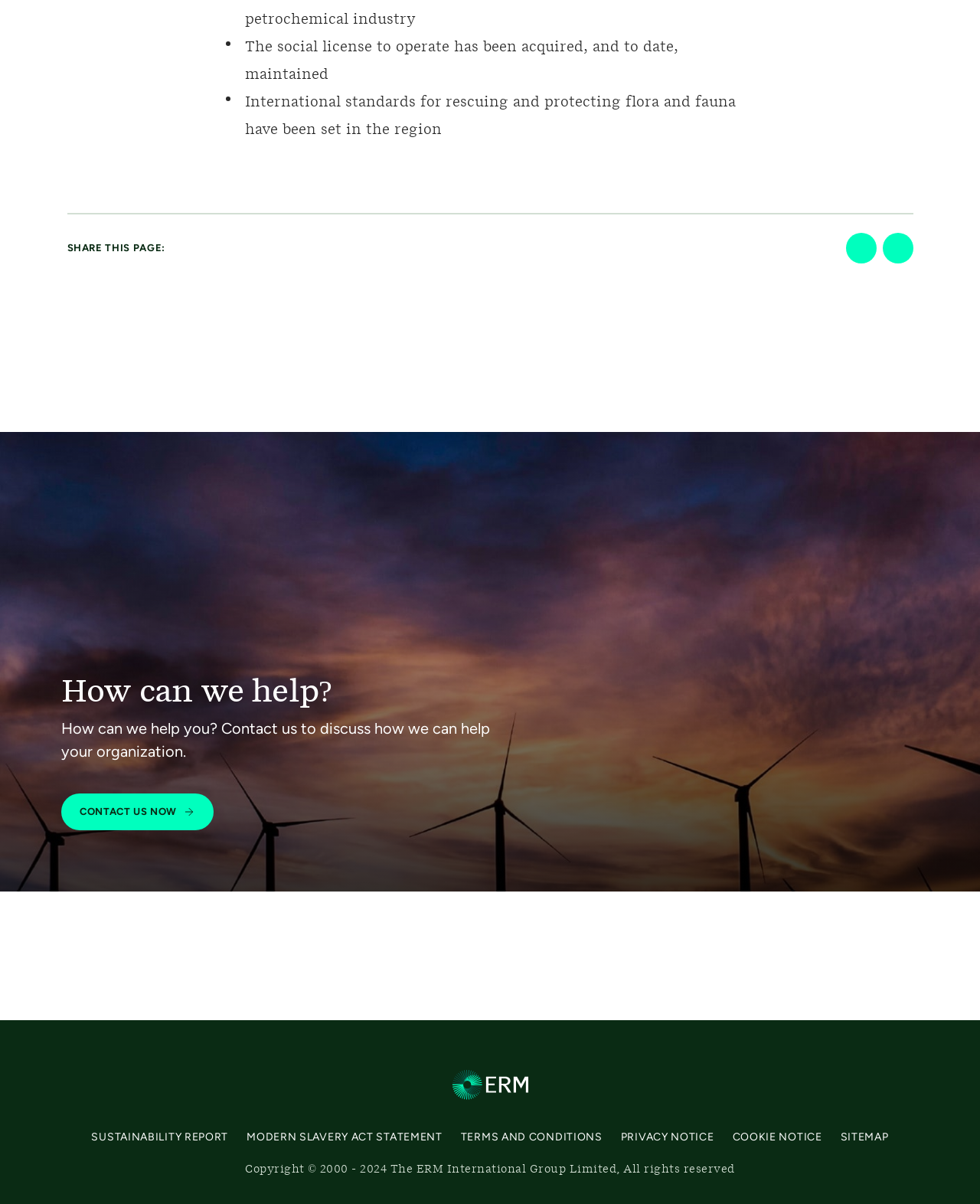Please specify the bounding box coordinates of the clickable region to carry out the following instruction: "Click the 'CONTACT US NOW' link". The coordinates should be four float numbers between 0 and 1, in the format [left, top, right, bottom].

[0.0, 0.359, 1.0, 0.74]